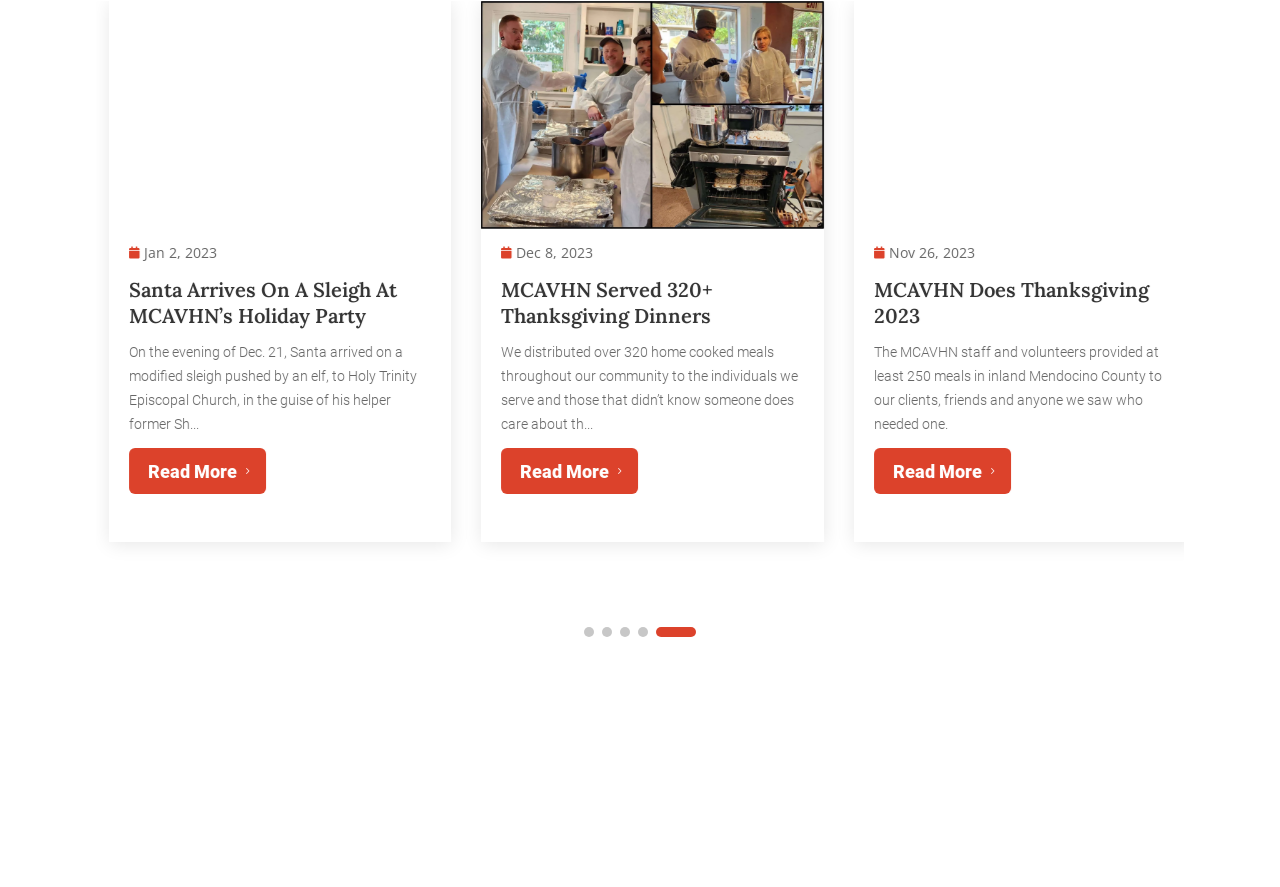Please locate the UI element described by "MCAVHN Event of the Heart" and provide its bounding box coordinates.

[0.673, 0.312, 0.882, 0.341]